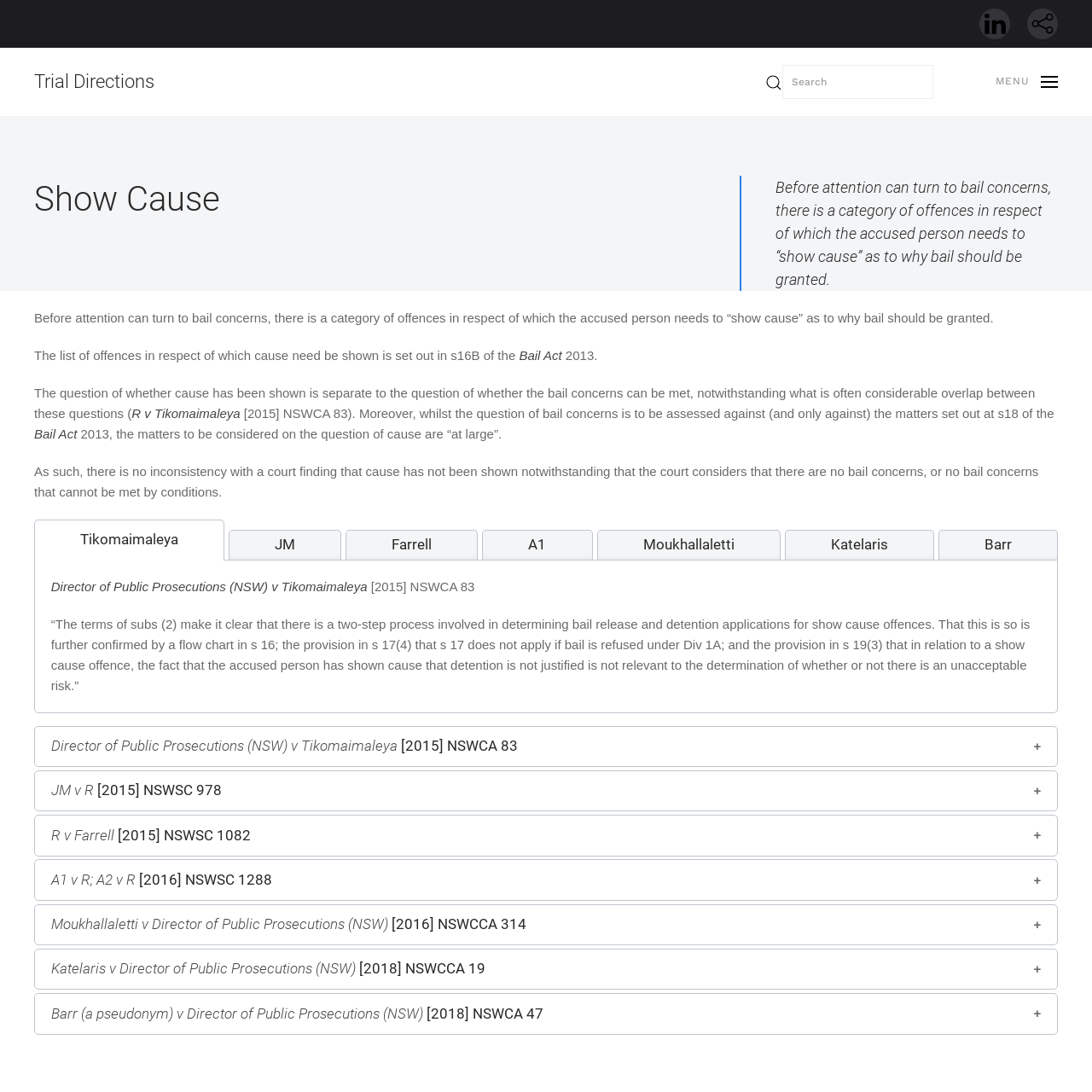Identify the bounding box of the UI element that matches this description: "Katelaris".

[0.719, 0.485, 0.855, 0.513]